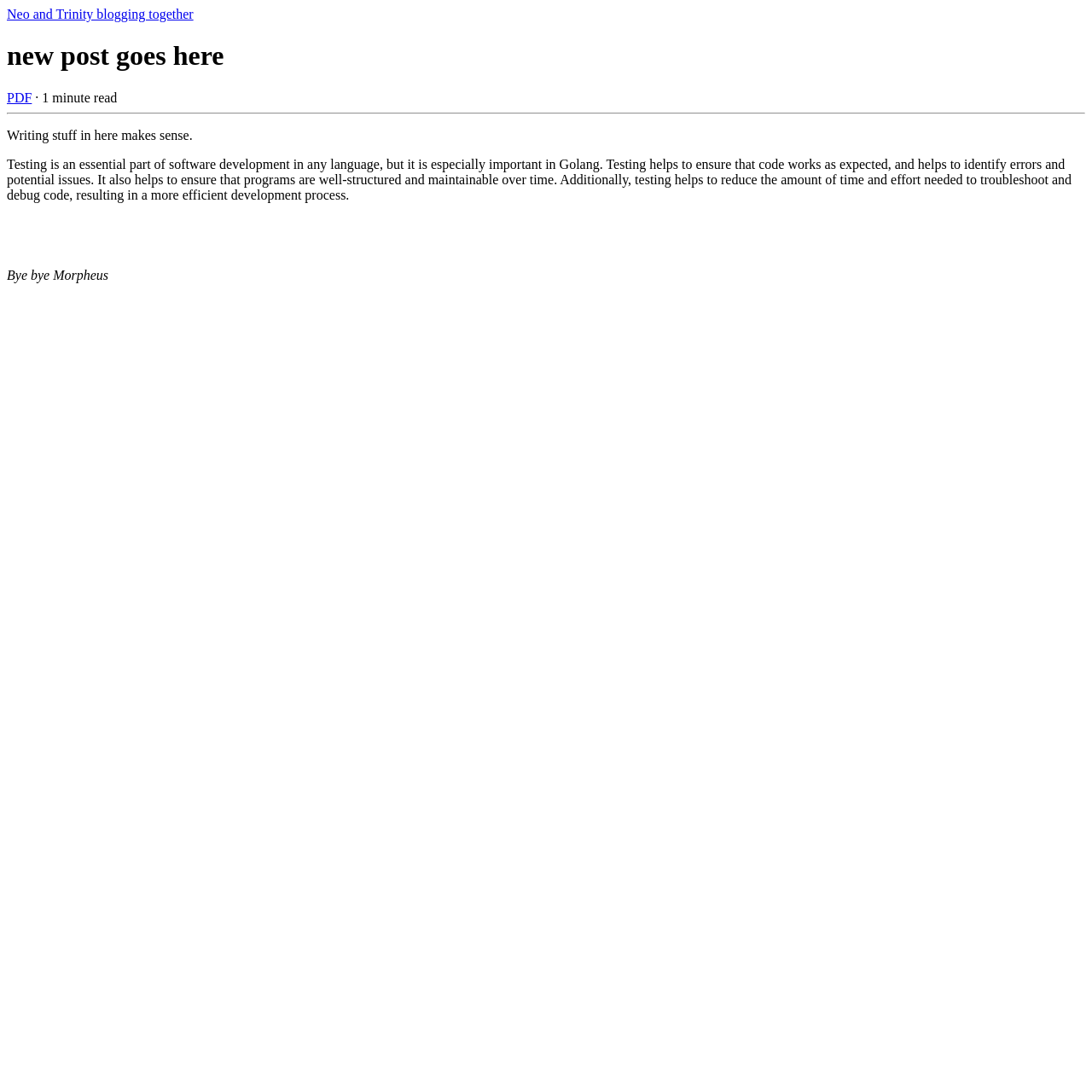Locate the bounding box of the UI element with the following description: "PDF".

[0.006, 0.083, 0.029, 0.096]